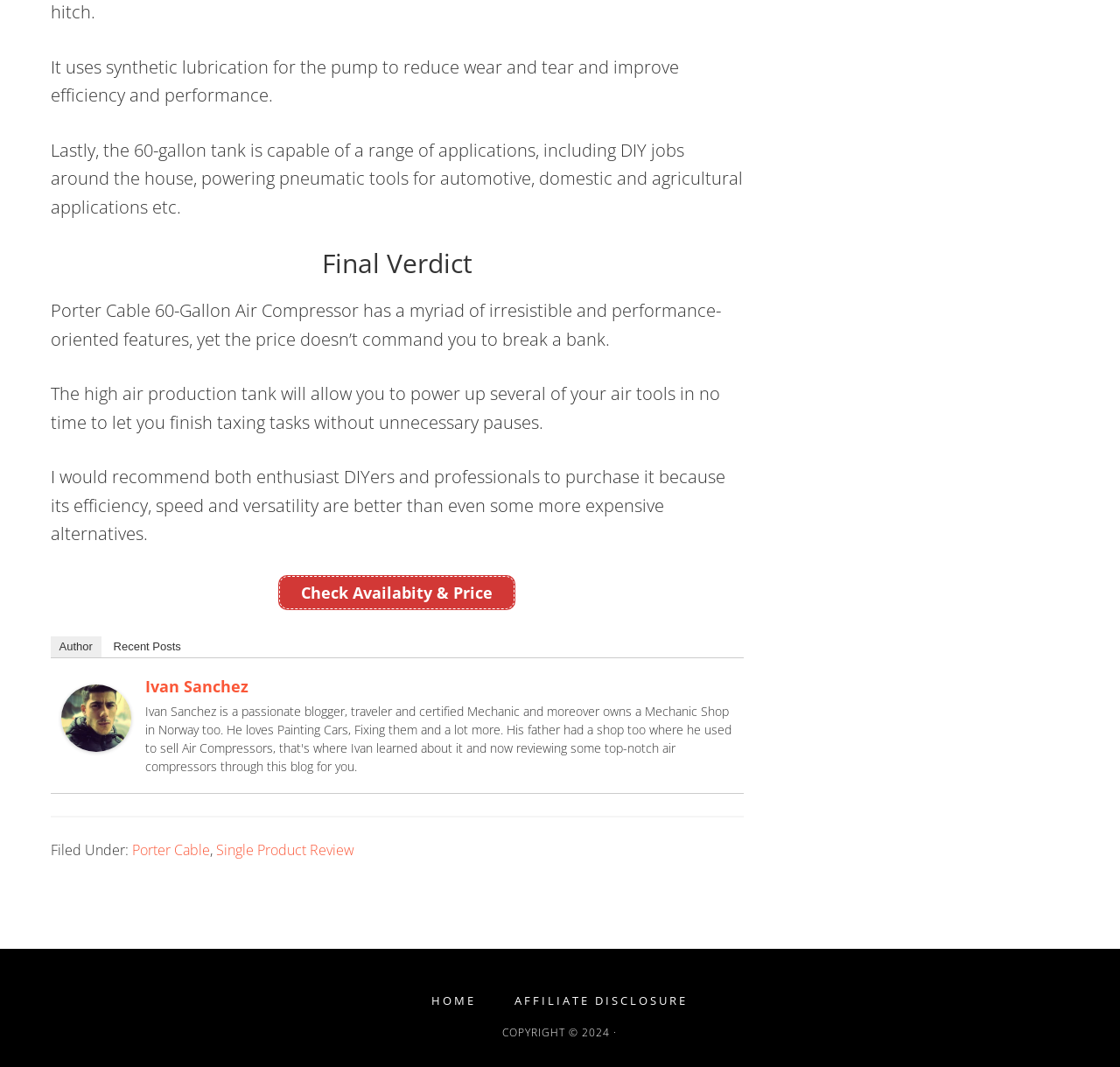What is the brand of the air compressor?
Give a comprehensive and detailed explanation for the question.

The brand of the air compressor is mentioned in the text 'Porter Cable 60-Gallon Air Compressor has a myriad of irresistible and performance-oriented features...' and also in the link 'Filed Under: Porter Cable' in the footer section.